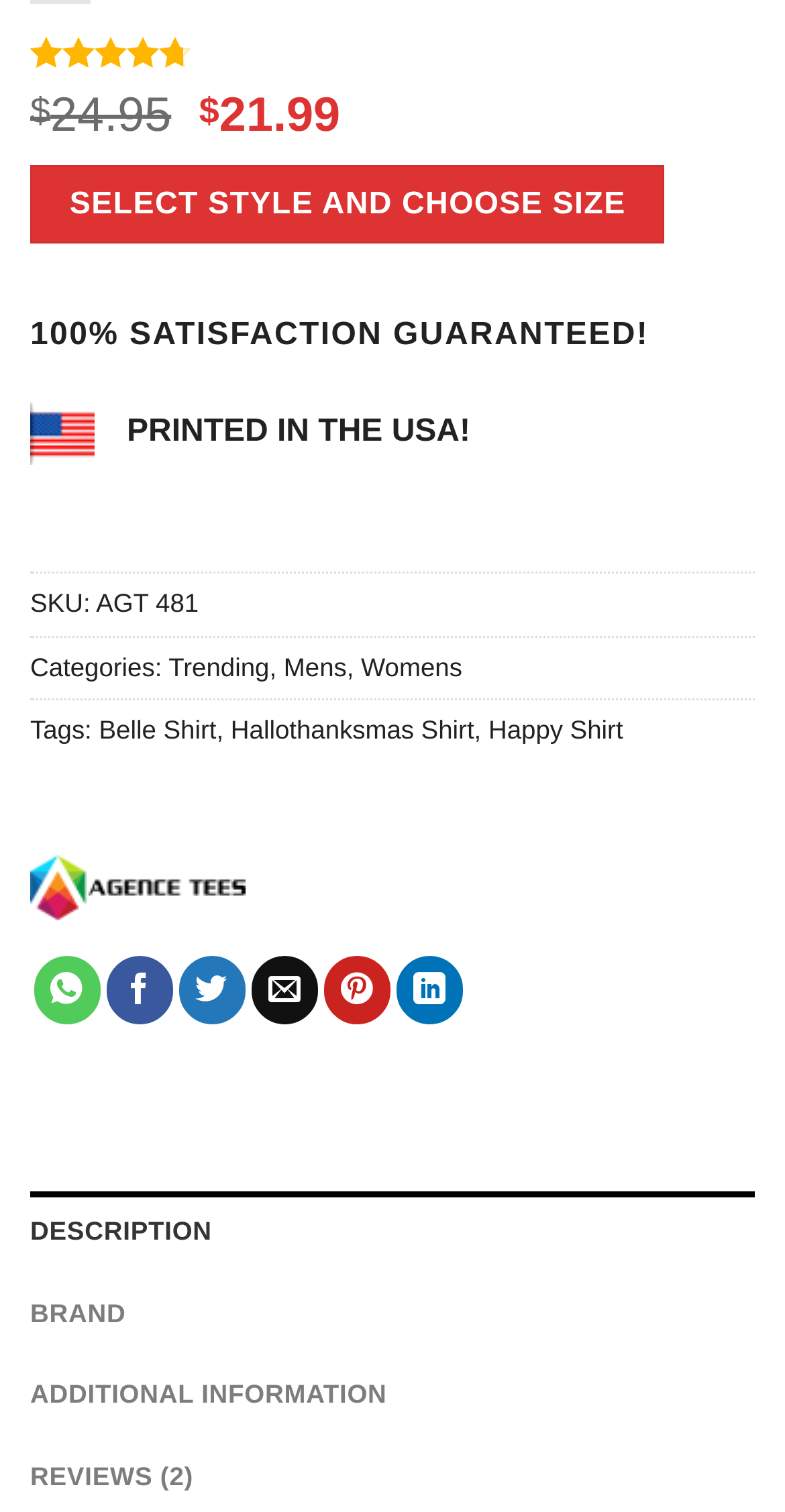Pinpoint the bounding box coordinates of the clickable element needed to complete the instruction: "View all". The coordinates should be provided as four float numbers between 0 and 1: [left, top, right, bottom].

None